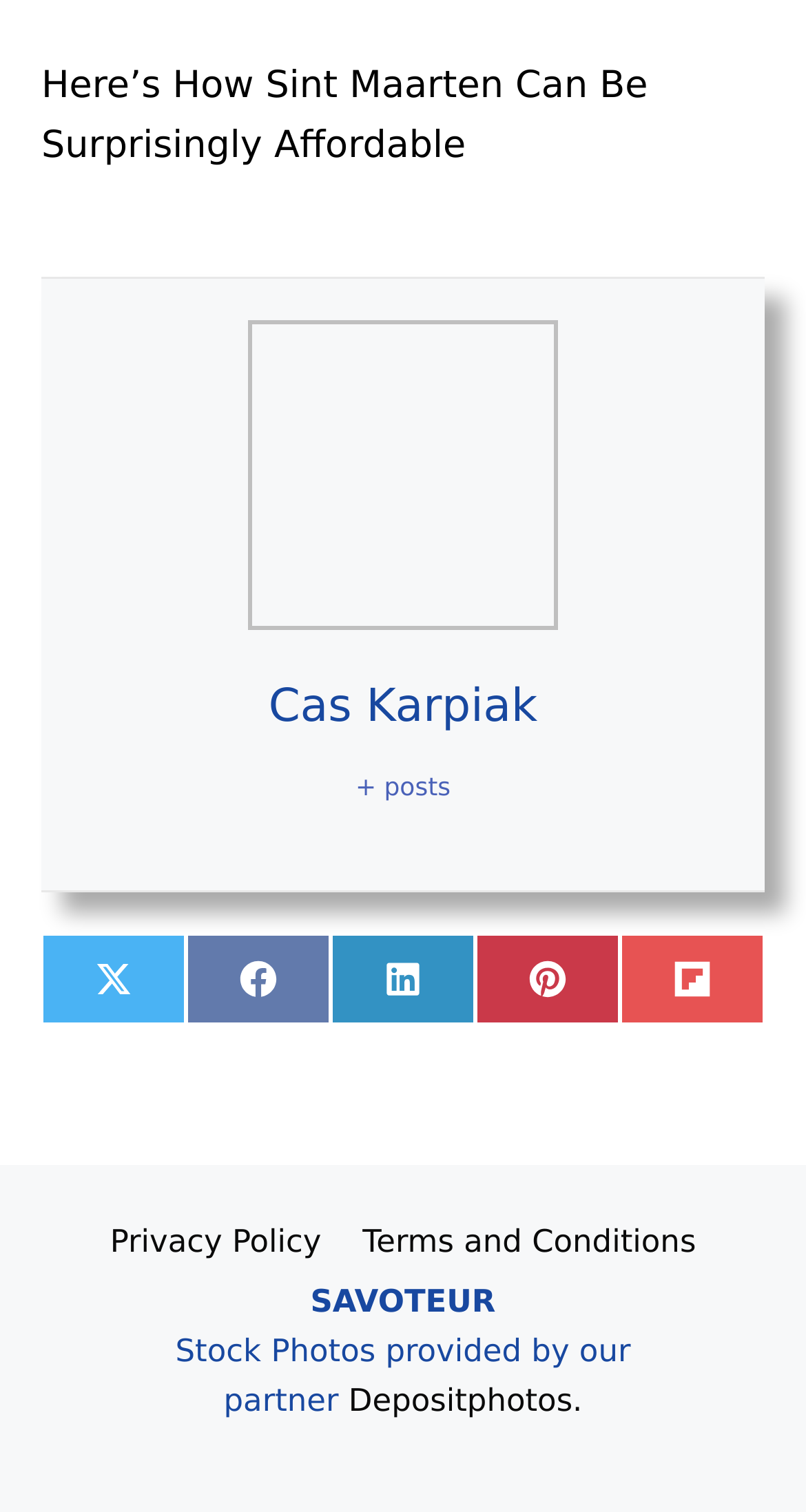Please determine the bounding box coordinates of the area that needs to be clicked to complete this task: 'Share on Twitter'. The coordinates must be four float numbers between 0 and 1, formatted as [left, top, right, bottom].

[0.051, 0.617, 0.231, 0.677]